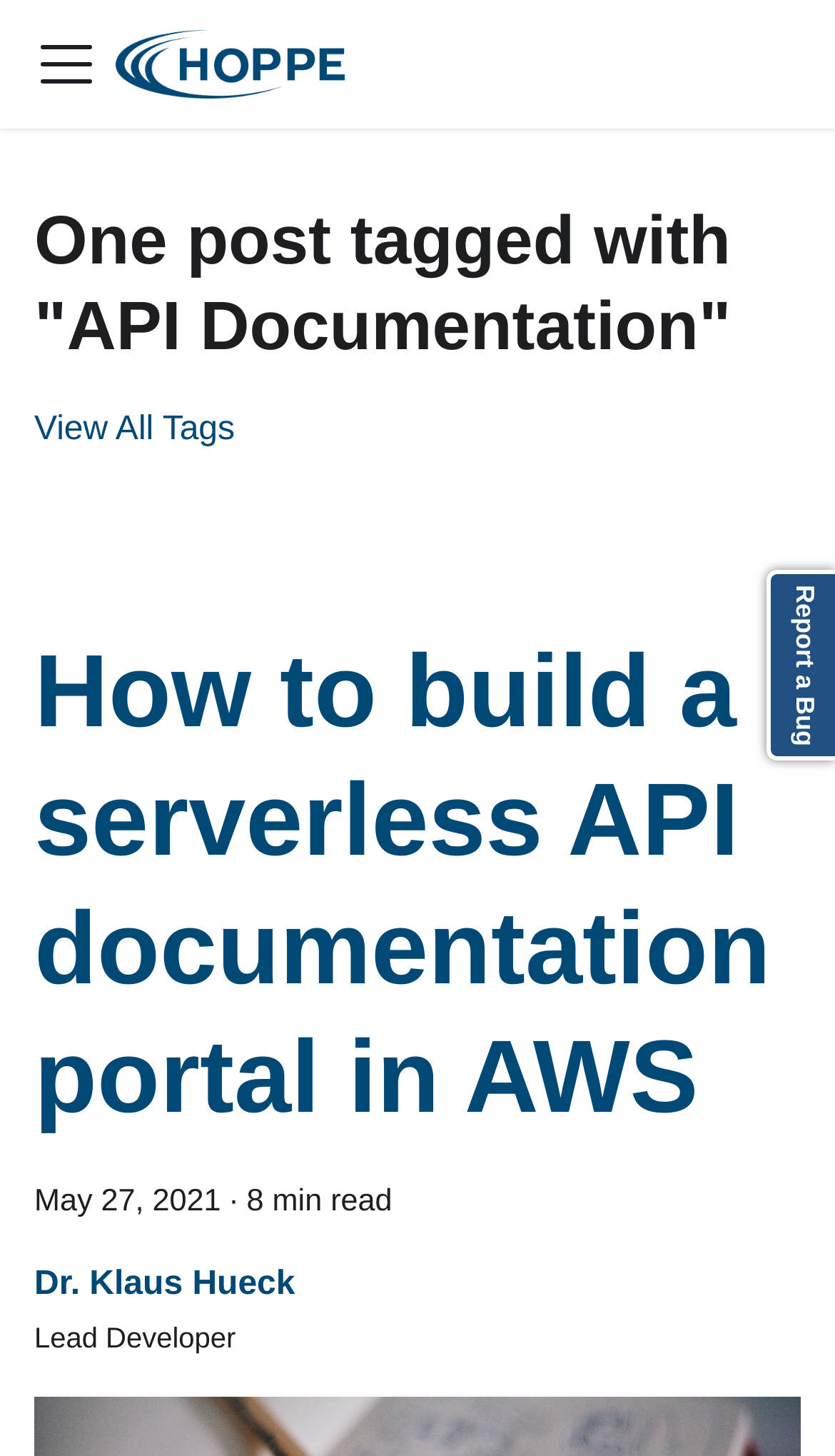Provide a one-word or brief phrase answer to the question:
What is the purpose of the button on the top right?

Navigation bar toggle